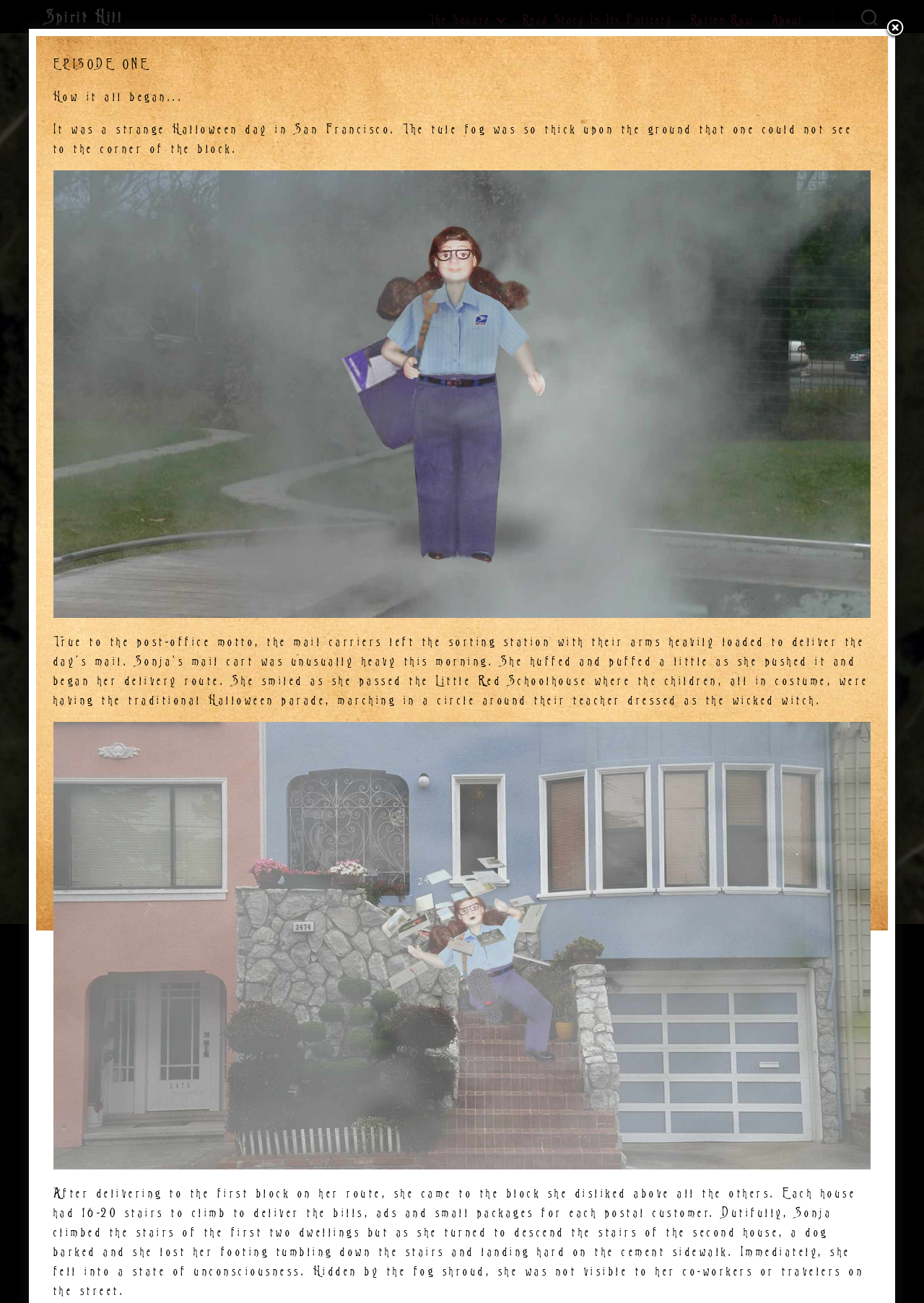Extract the bounding box coordinates for the described element: "About". The coordinates should be represented as four float numbers between 0 and 1: [left, top, right, bottom].

[0.835, 0.009, 0.87, 0.021]